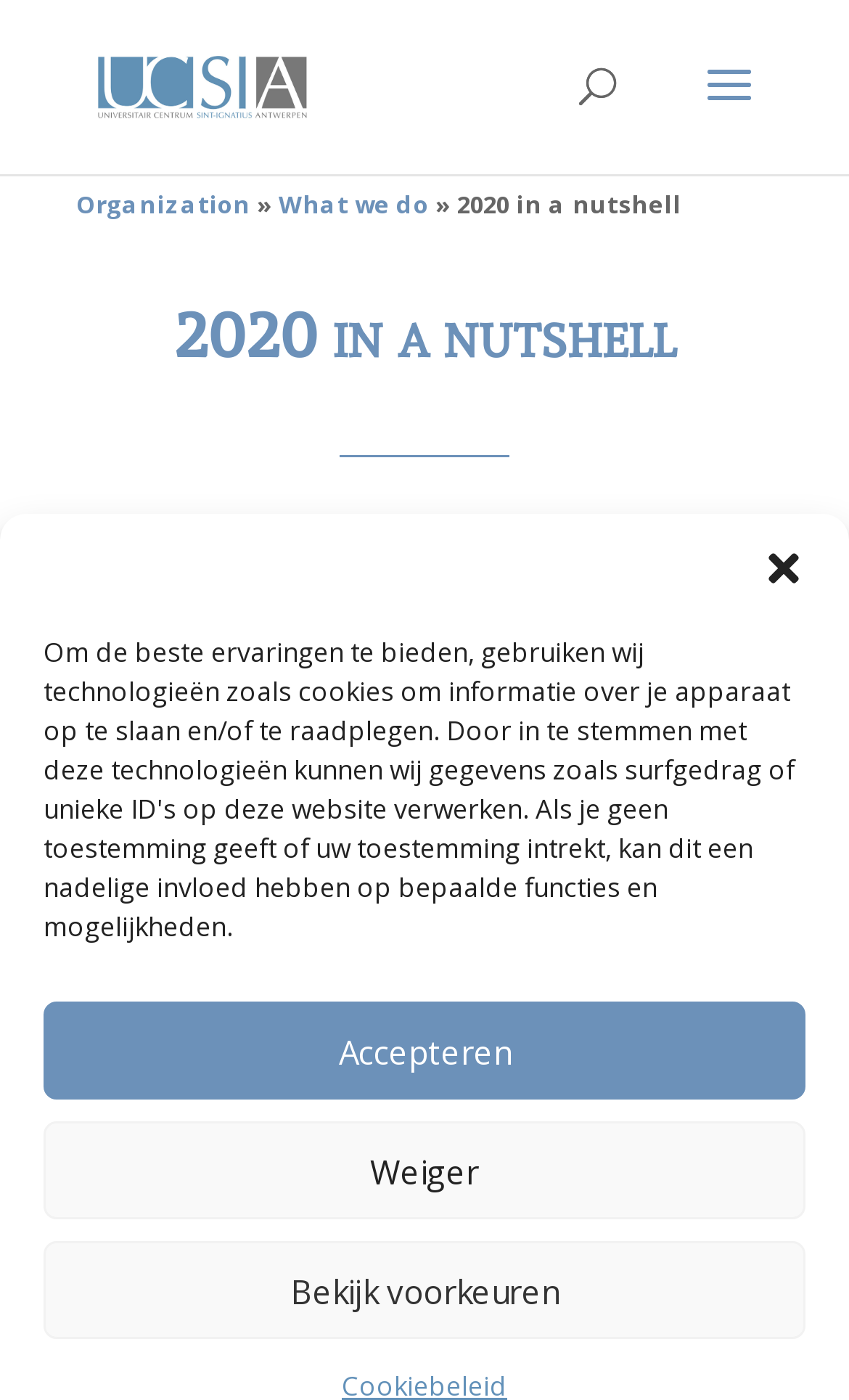Given the following UI element description: "Societal Perspectives on COVID", find the bounding box coordinates in the webpage screenshot.

[0.136, 0.944, 0.662, 0.973]